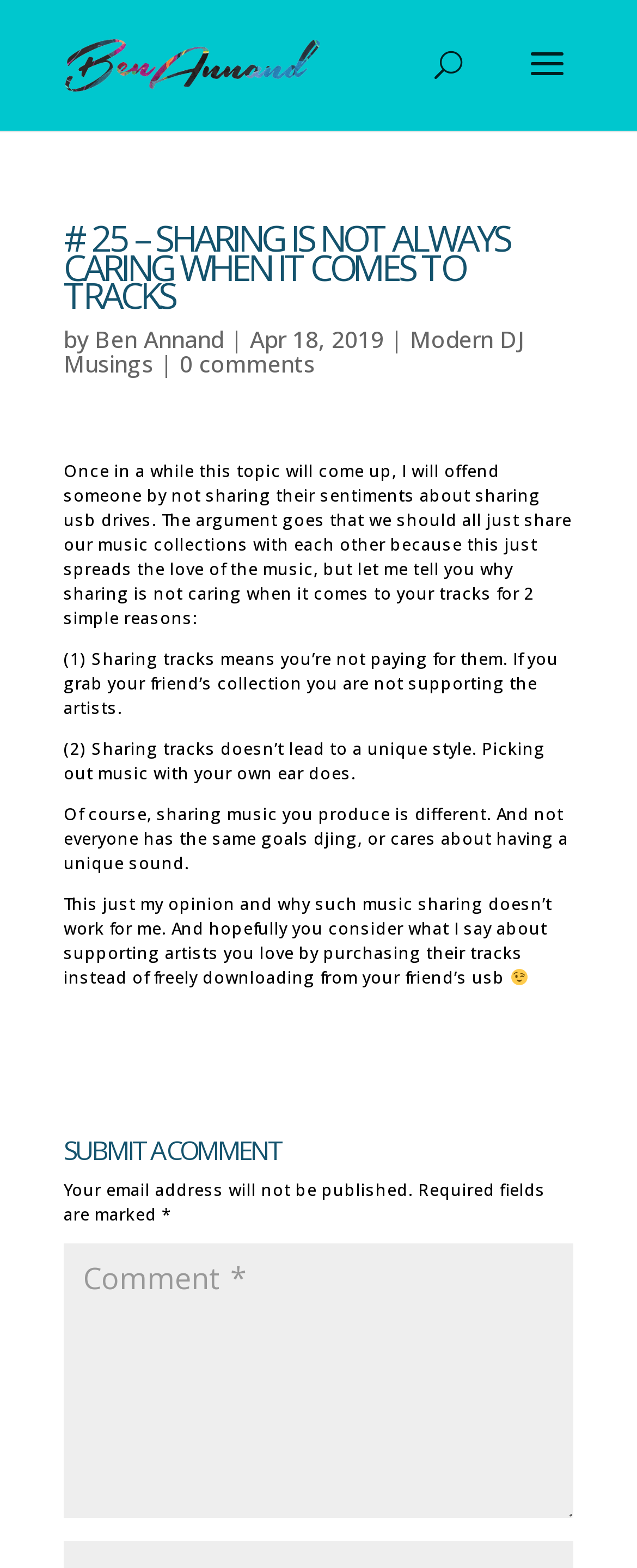Based on the element description "alt="Ben Annand Music"", predict the bounding box coordinates of the UI element.

[0.103, 0.034, 0.503, 0.048]